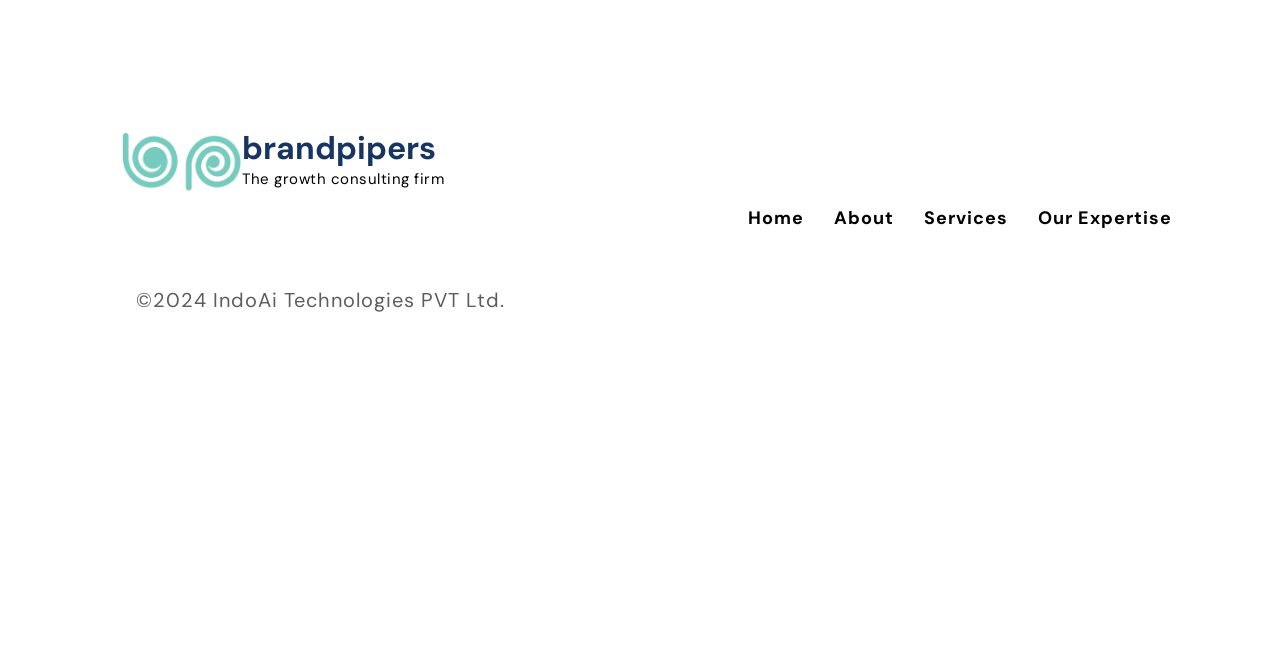Find the bounding box coordinates for the UI element that matches this description: "Our Expertise".

[0.811, 0.308, 0.916, 0.348]